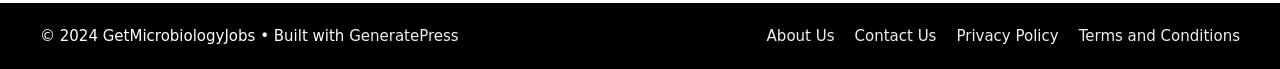Please predict the bounding box coordinates (top-left x, top-left y, bottom-right x, bottom-right y) for the UI element in the screenshot that fits the description: States

None